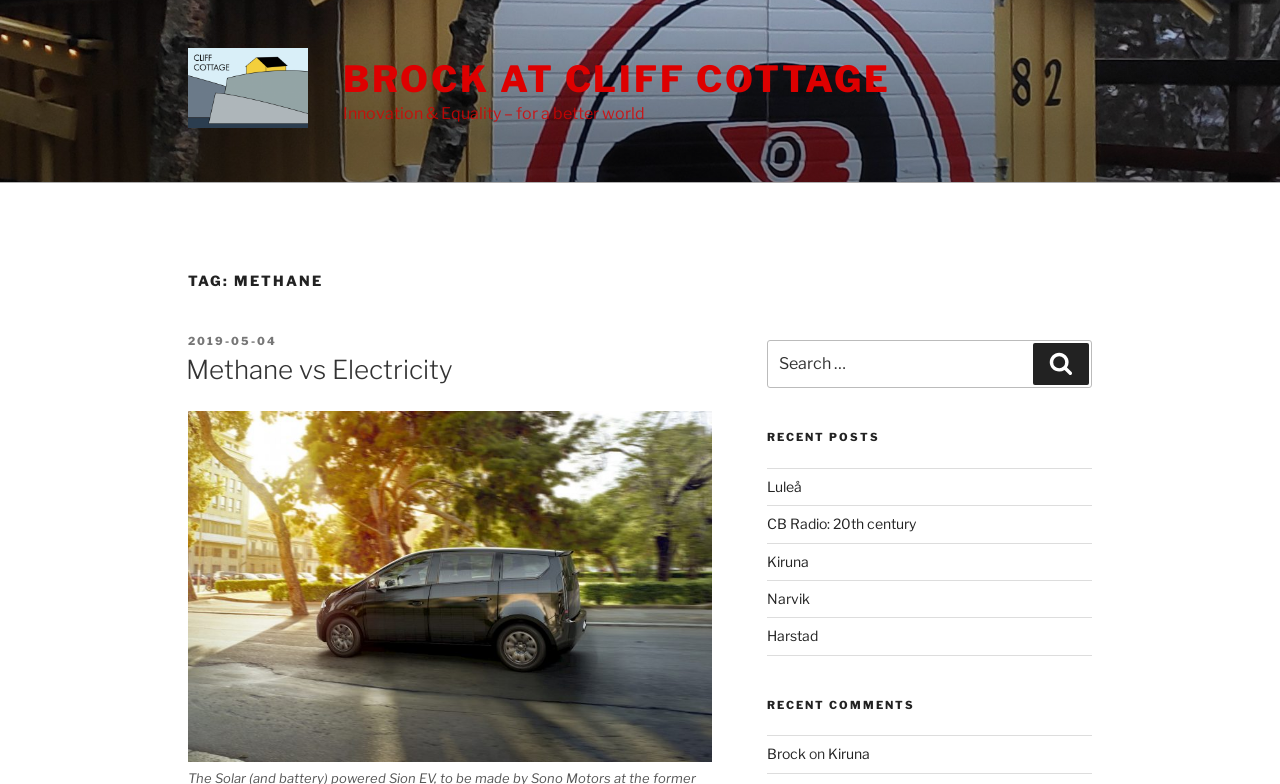Determine the bounding box coordinates for the HTML element described here: "CB Radio: 20th century".

[0.599, 0.657, 0.715, 0.679]